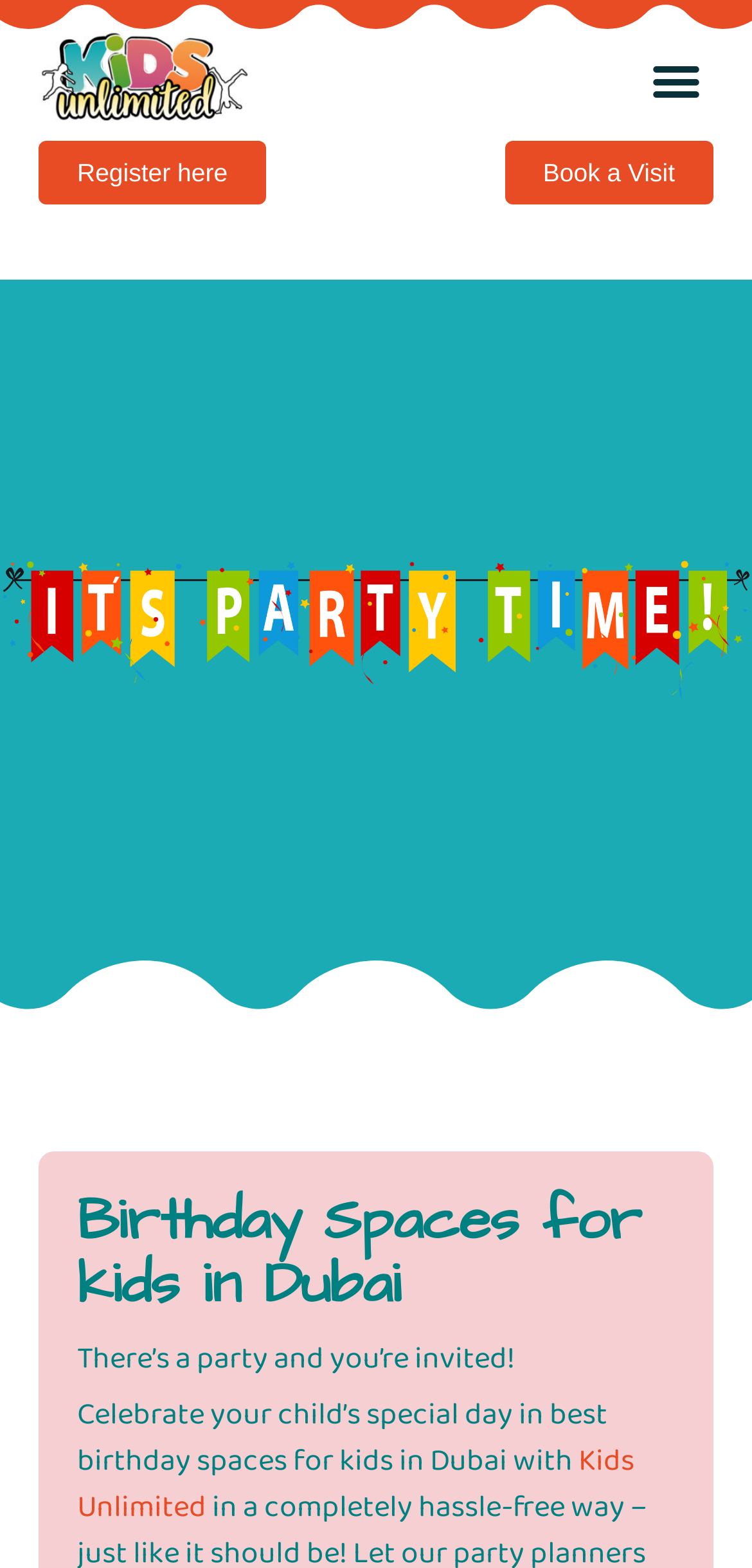Explain the webpage's design and content in an elaborate manner.

The webpage is about celebrating children's birthdays in Dubai with Kids Unlimited. At the top left, there is a link with no text. Next to it, on the top right, is a button labeled "Menu Toggle". Below these elements, there are two links: "Register here" on the left and "Book a Visit" on the right.

Further down, there is a heading that reads "Birthday Spaces for kids in Dubai". Below the heading, there is a paragraph of text that starts with "There’s a party and you’re invited!" and continues with "Celebrate your child’s special day in the best birthday spaces for kids in Dubai with Kids Unlimited". The text is divided into four separate elements, but they form a cohesive sentence. The link "Kids Unlimited" is part of this sentence, positioned at the bottom right of the text.